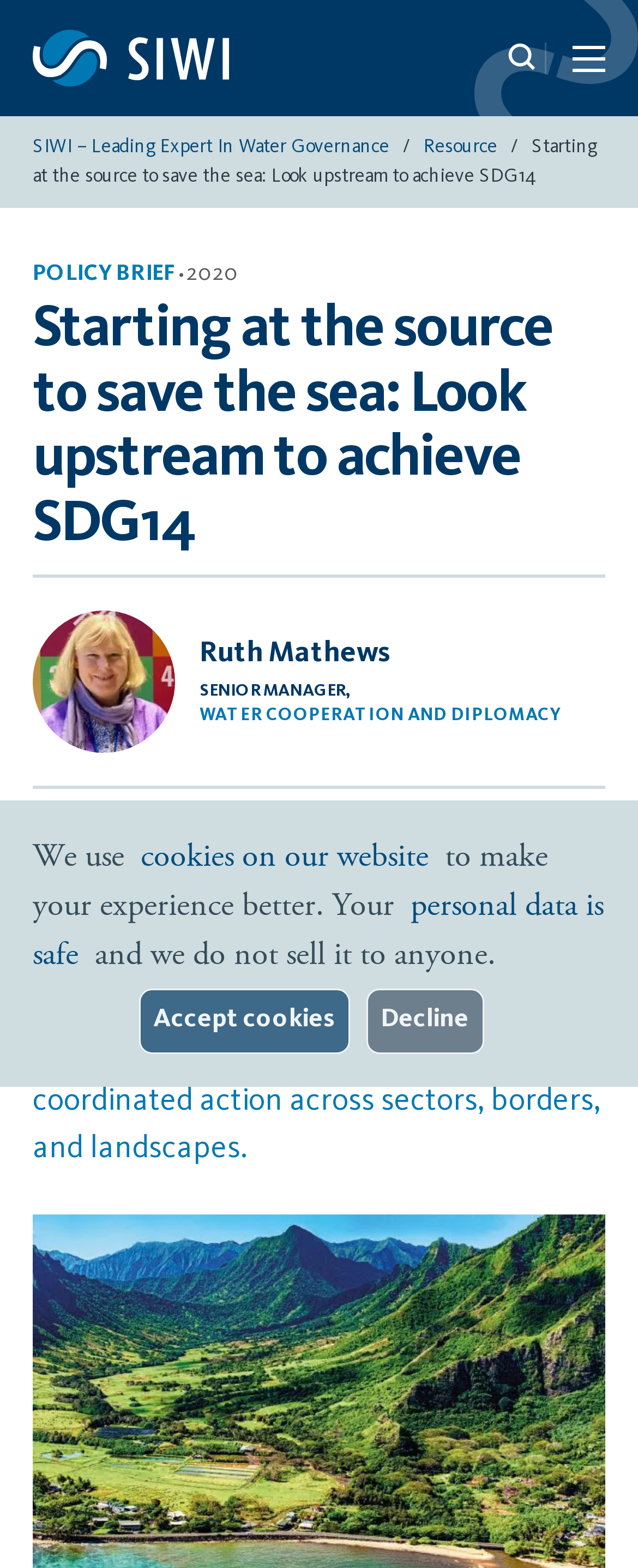With reference to the image, please provide a detailed answer to the following question: What is the focus of the policy brief?

The focus of the policy brief can be inferred from the text, which says 'This brief illustrates the importance of upstream and in-land management and governance on the impacts of ocean health'.